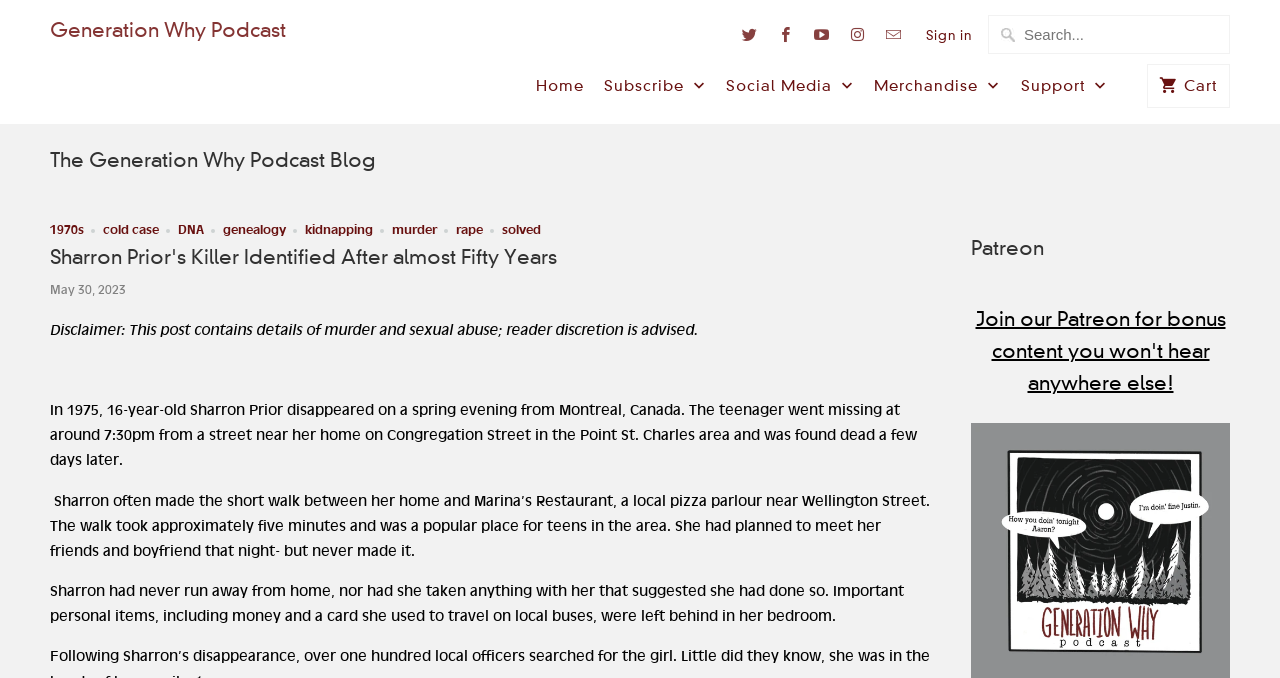Find the bounding box coordinates for the element described here: "rape".

[0.356, 0.326, 0.377, 0.35]